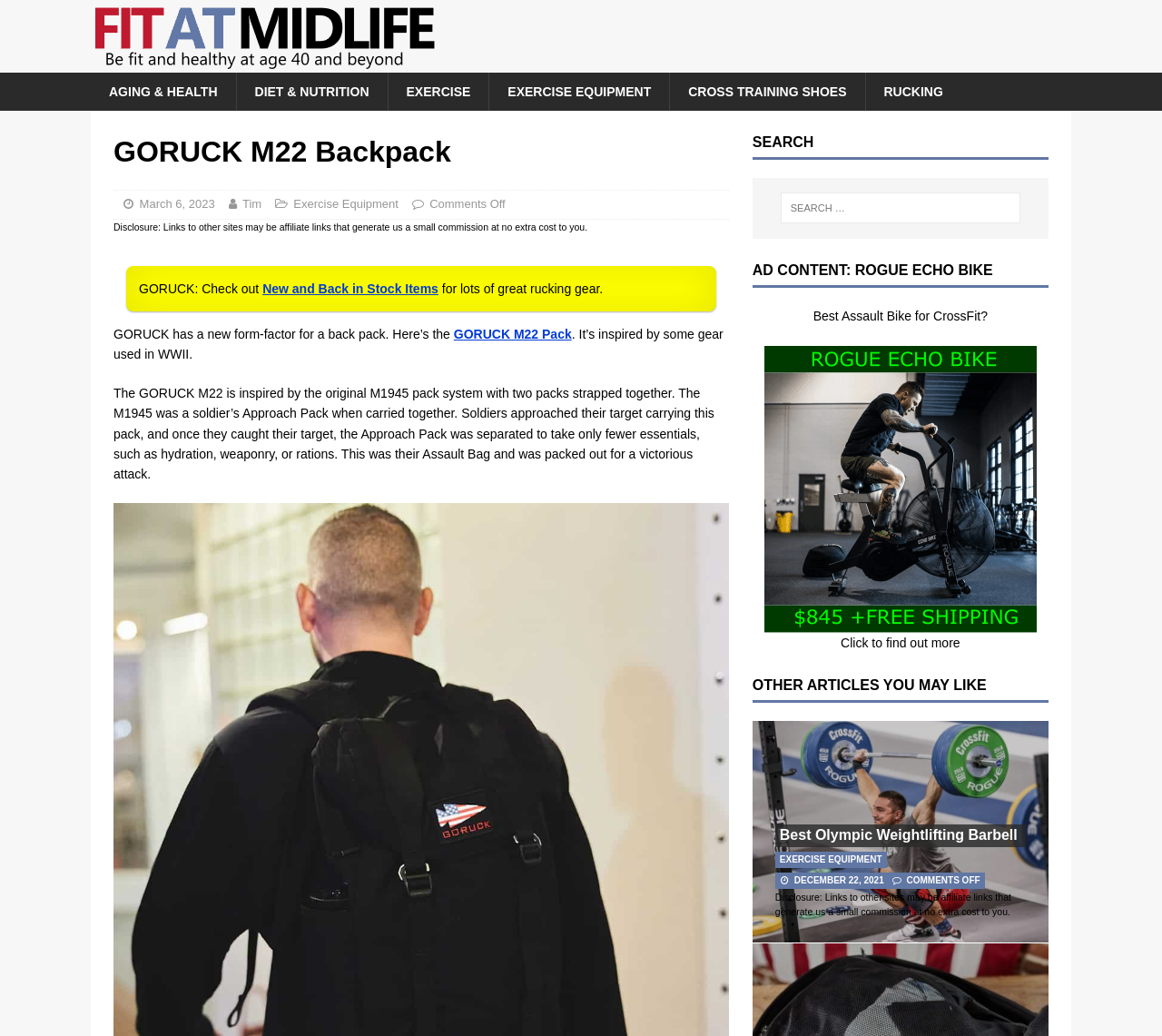Look at the image and answer the question in detail:
What is the inspiration for the GORUCK M22?

I found the answer by reading the text which states that the GORUCK M22 is inspired by some gear used in WWII, specifically the M1945 pack system.